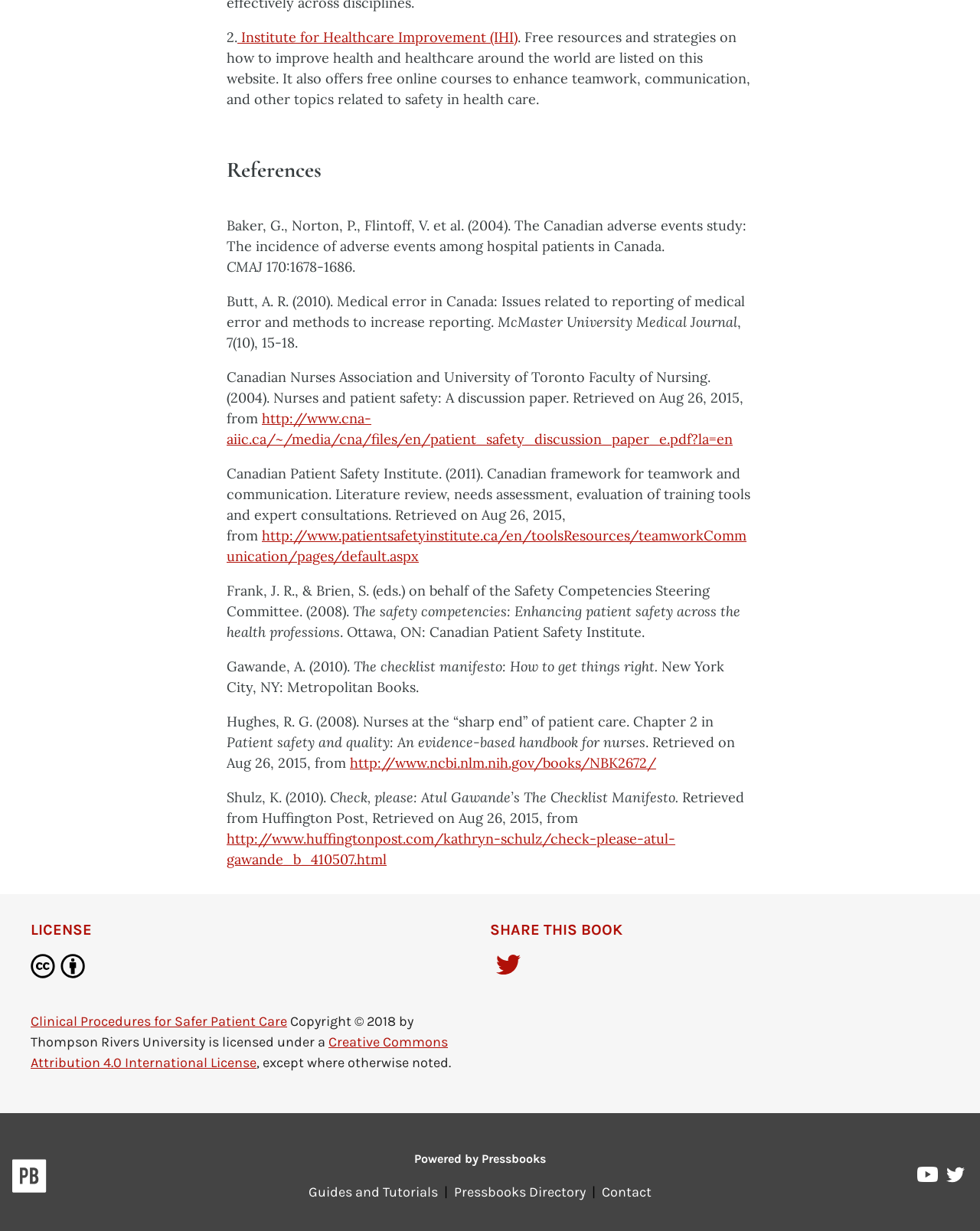Please find and report the bounding box coordinates of the element to click in order to perform the following action: "Click the link to Institute for Healthcare Improvement". The coordinates should be expressed as four float numbers between 0 and 1, in the format [left, top, right, bottom].

[0.242, 0.023, 0.528, 0.037]